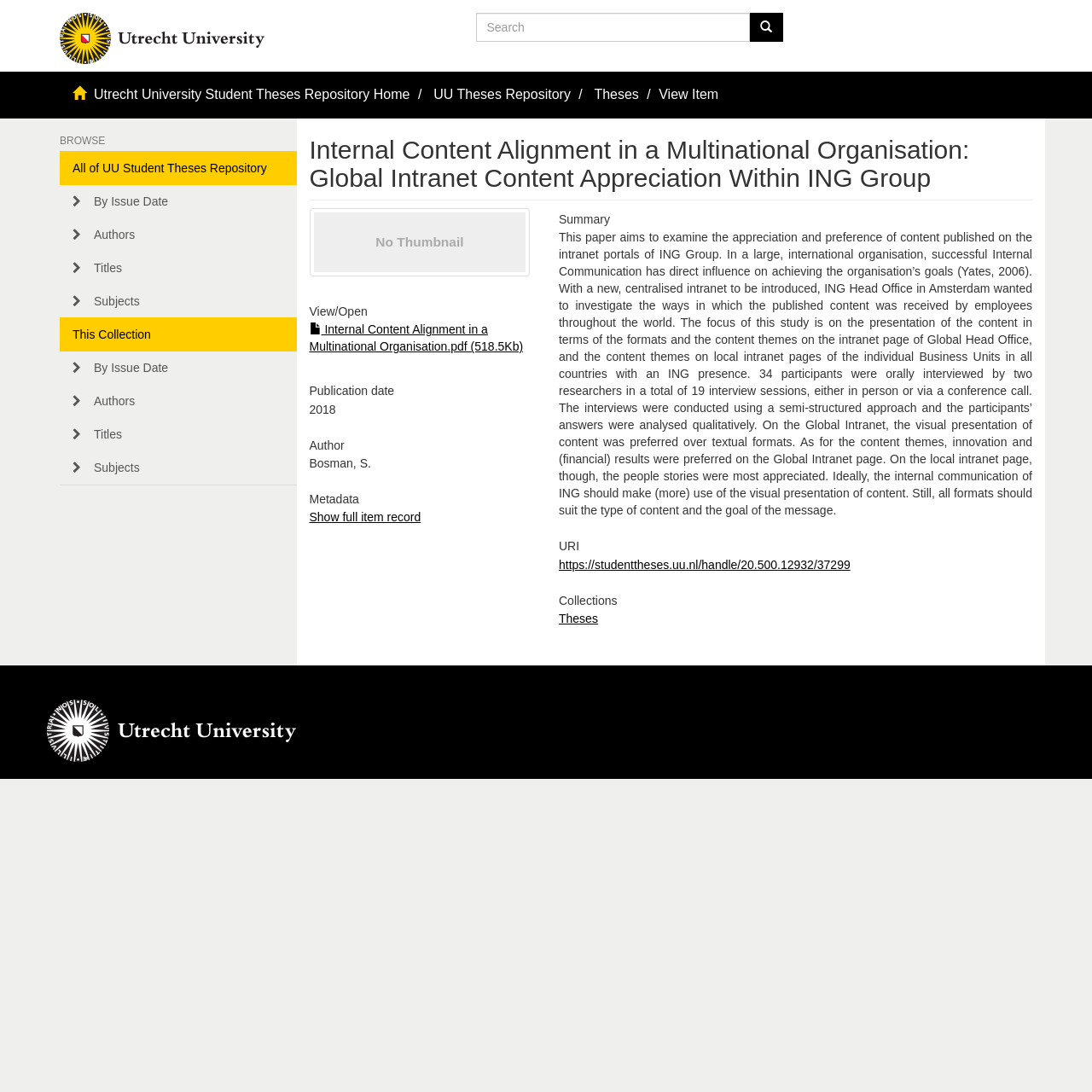Show me the bounding box coordinates of the clickable region to achieve the task as per the instruction: "View the thesis repository home".

[0.086, 0.079, 0.375, 0.093]